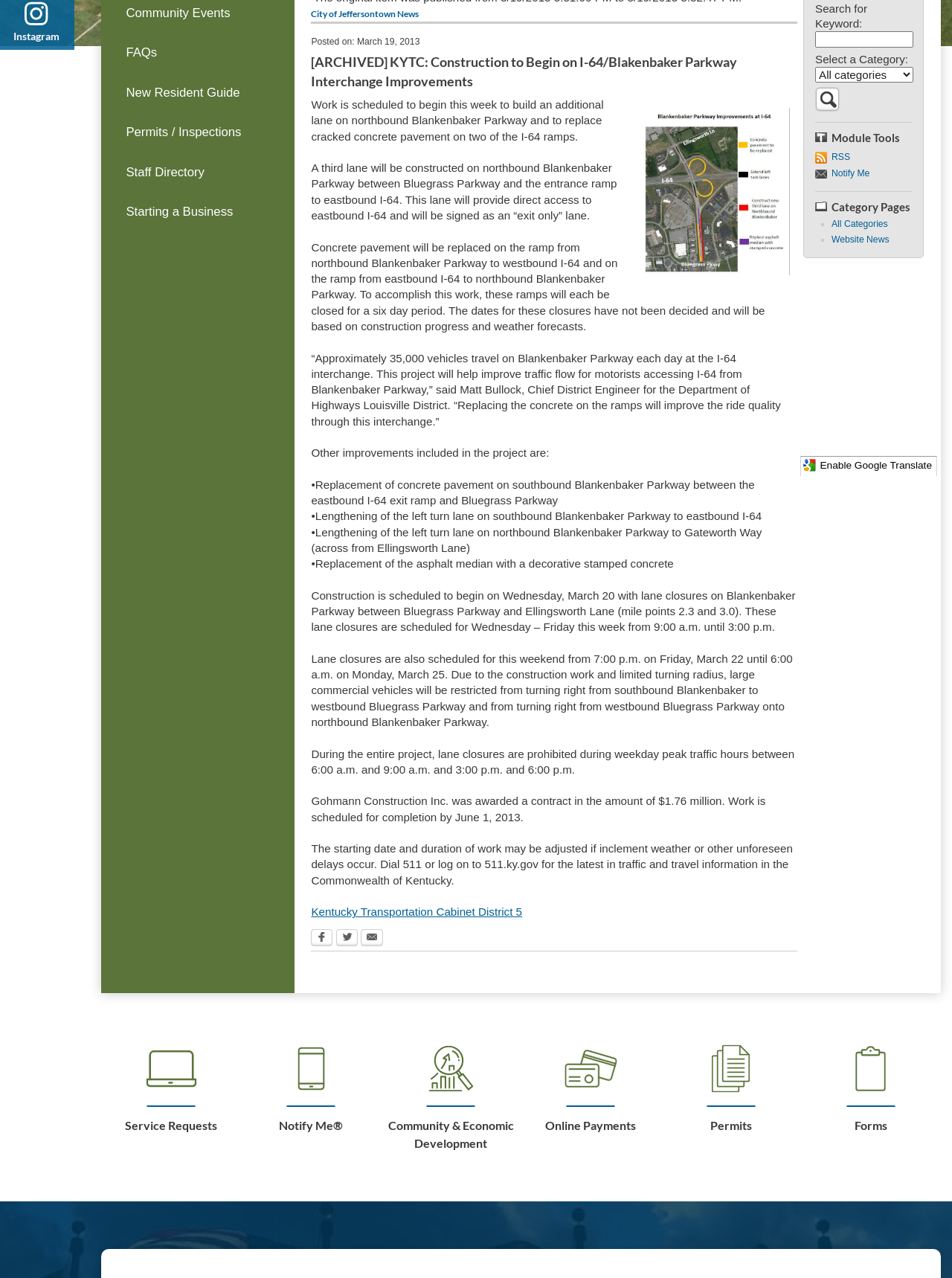Extract the bounding box coordinates for the UI element described by the text: "Website News". The coordinates should be in the form of [left, top, right, bottom] with values between 0 and 1.

[0.873, 0.183, 0.934, 0.191]